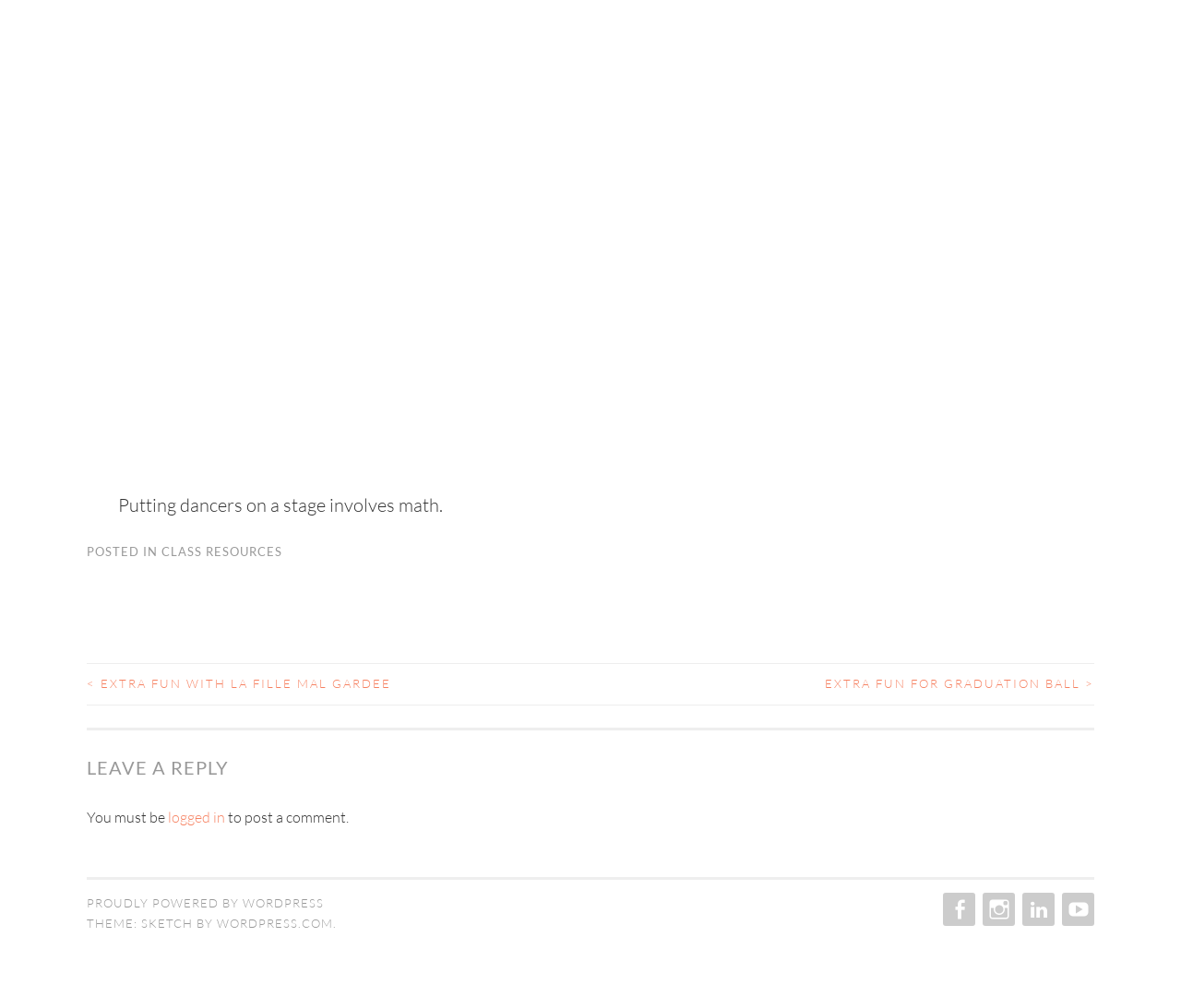Determine the bounding box coordinates of the clickable region to execute the instruction: "Click on the link to view WordPress.com". The coordinates should be four float numbers between 0 and 1, denoted as [left, top, right, bottom].

[0.184, 0.909, 0.282, 0.923]